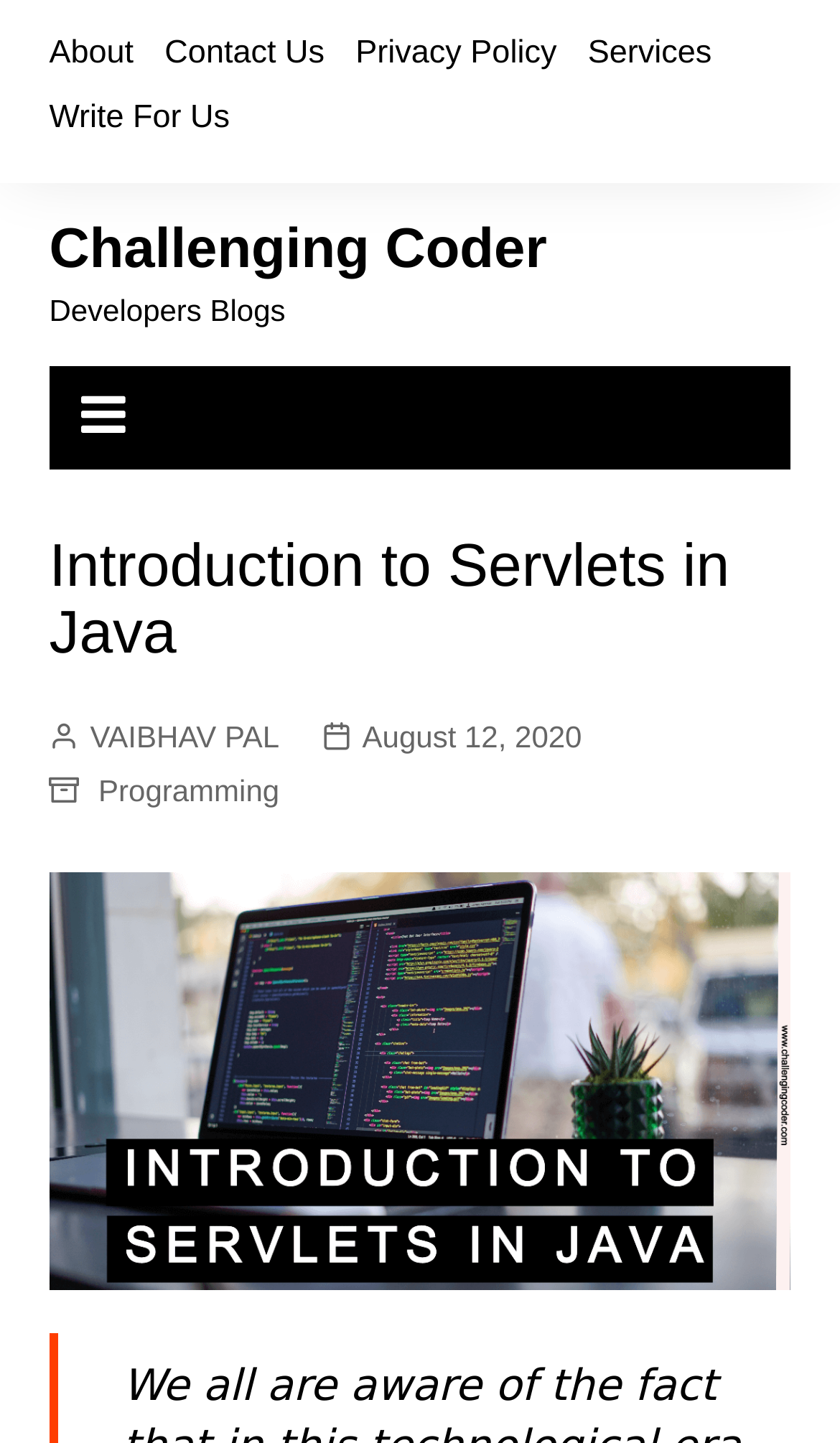Please predict the bounding box coordinates of the element's region where a click is necessary to complete the following instruction: "Read Introduction to Servlets in Java article". The coordinates should be represented by four float numbers between 0 and 1, i.e., [left, top, right, bottom].

[0.058, 0.37, 0.942, 0.462]